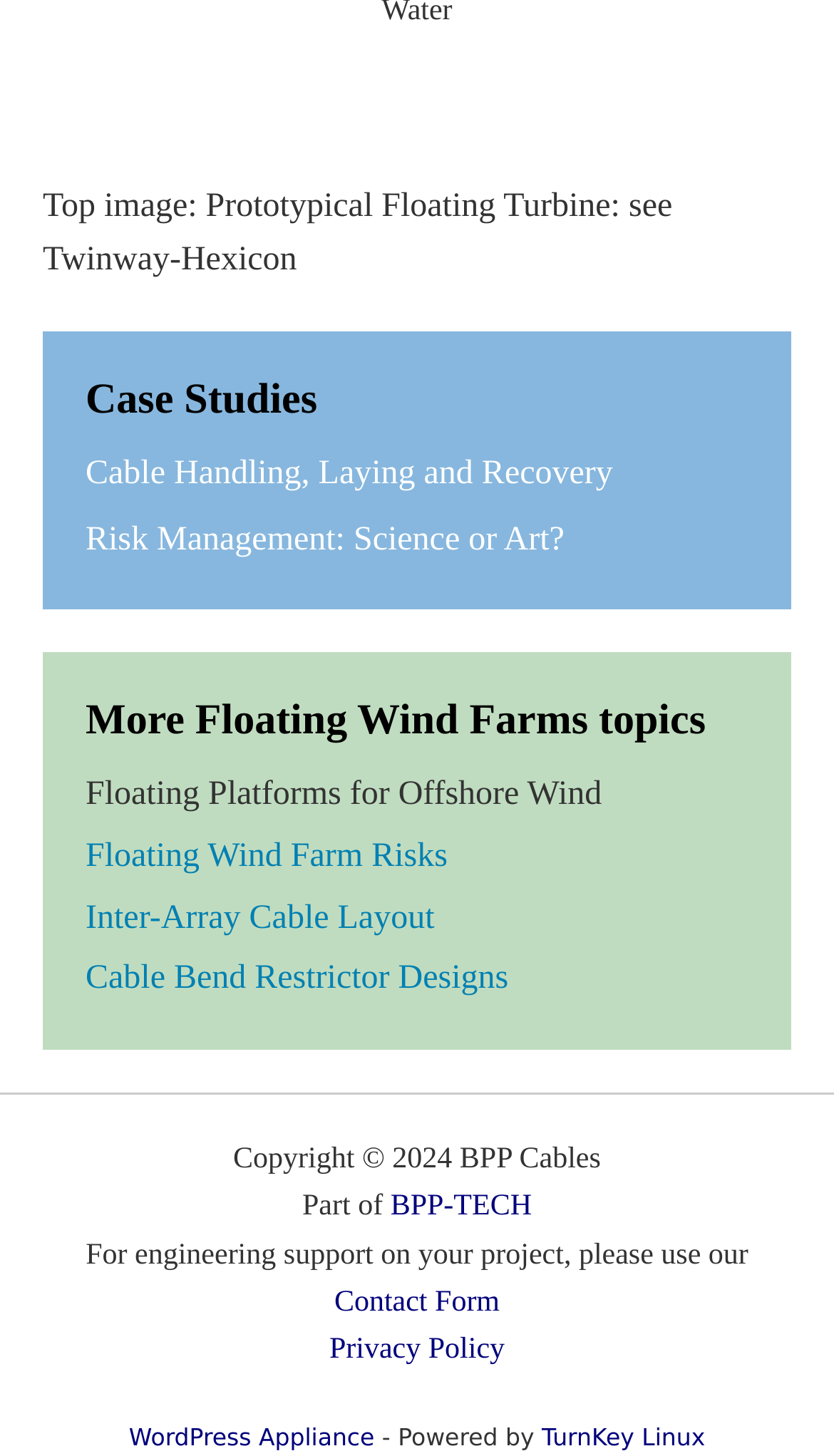Please answer the following question using a single word or phrase: 
What is the name of the company that the website is part of?

BPP-TECH